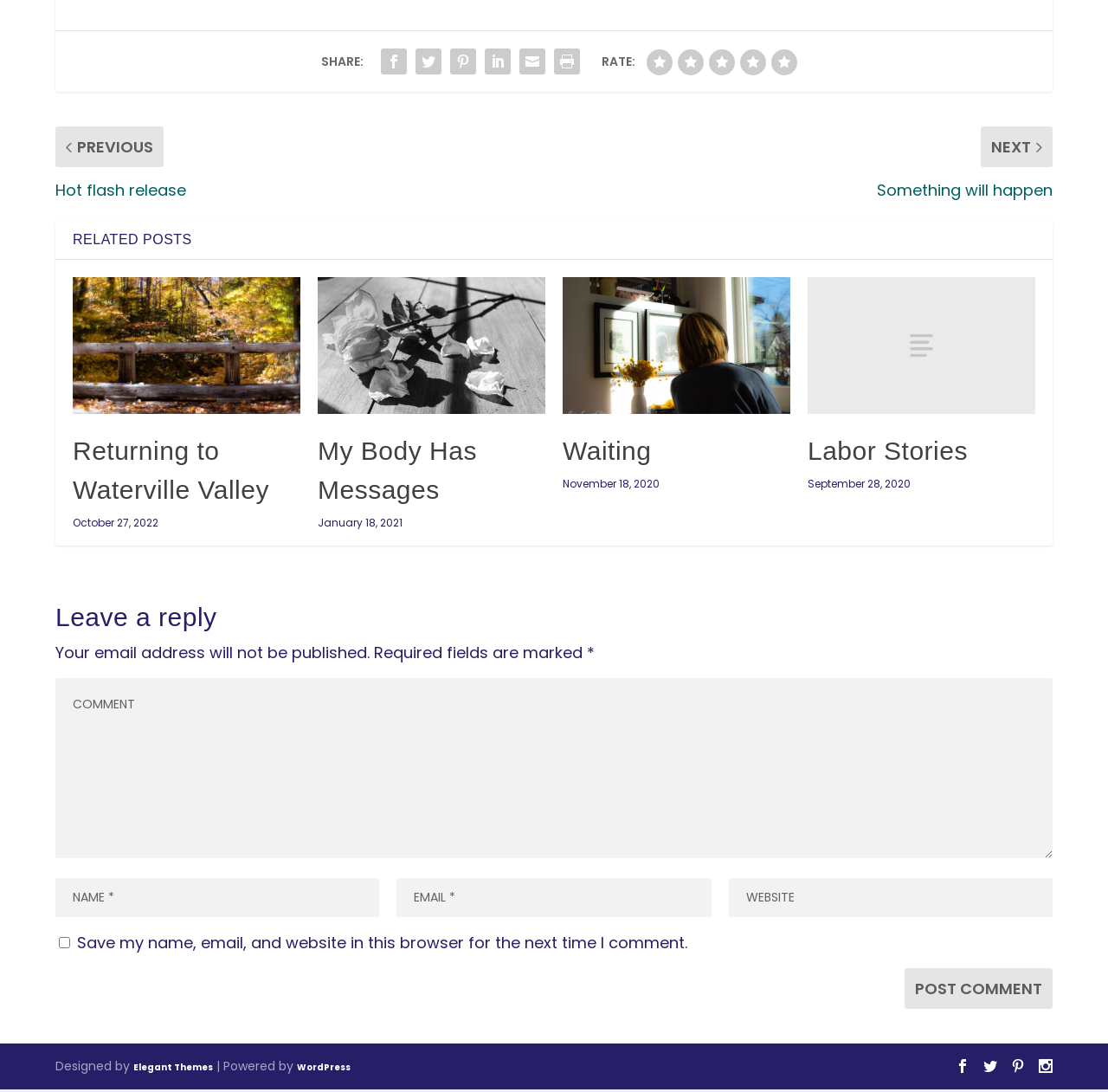What is the date of the second related post?
Look at the screenshot and give a one-word or phrase answer.

January 18, 2021